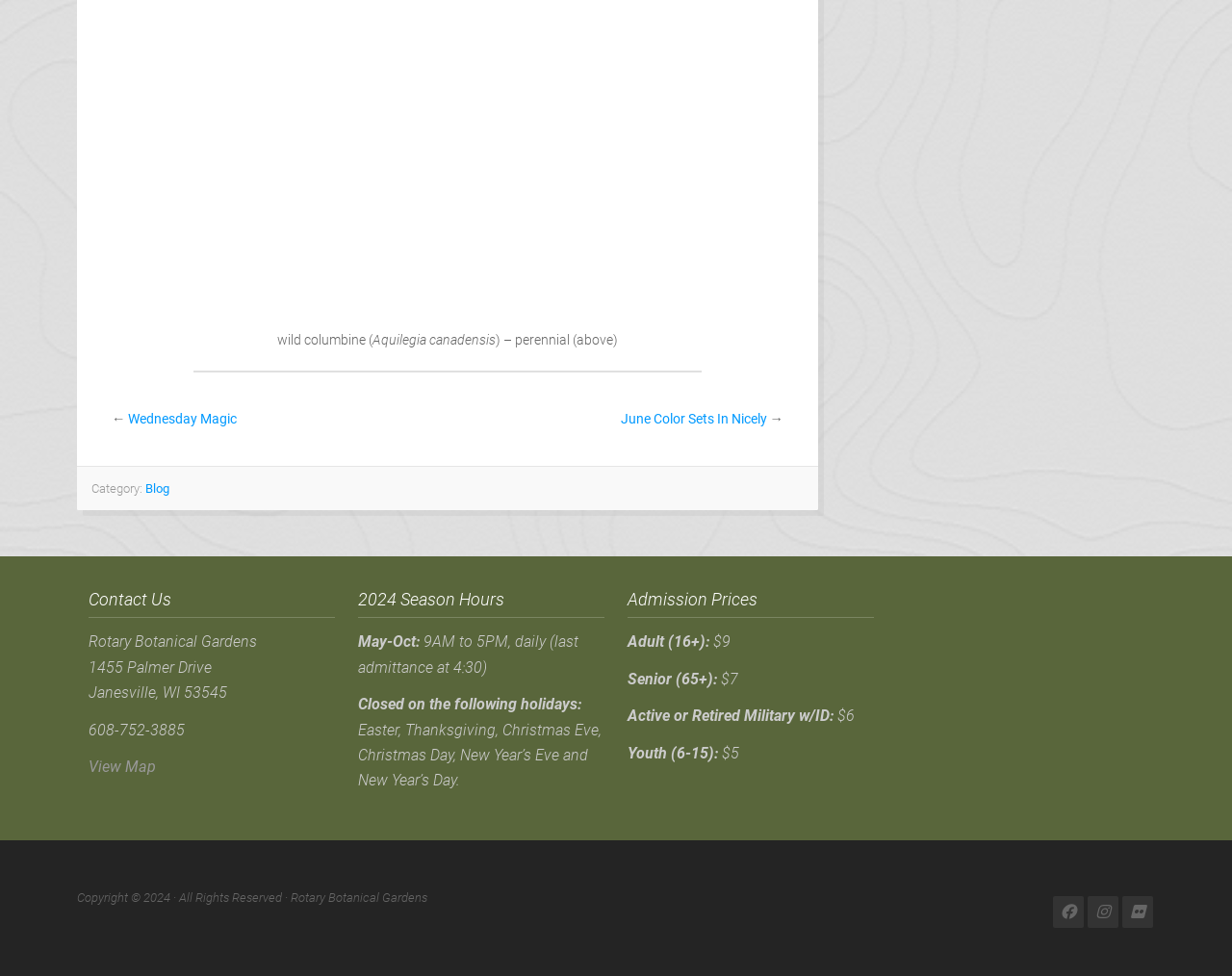Use a single word or phrase to answer the question:
What is the name of the botanical gardens?

Rotary Botanical Gardens